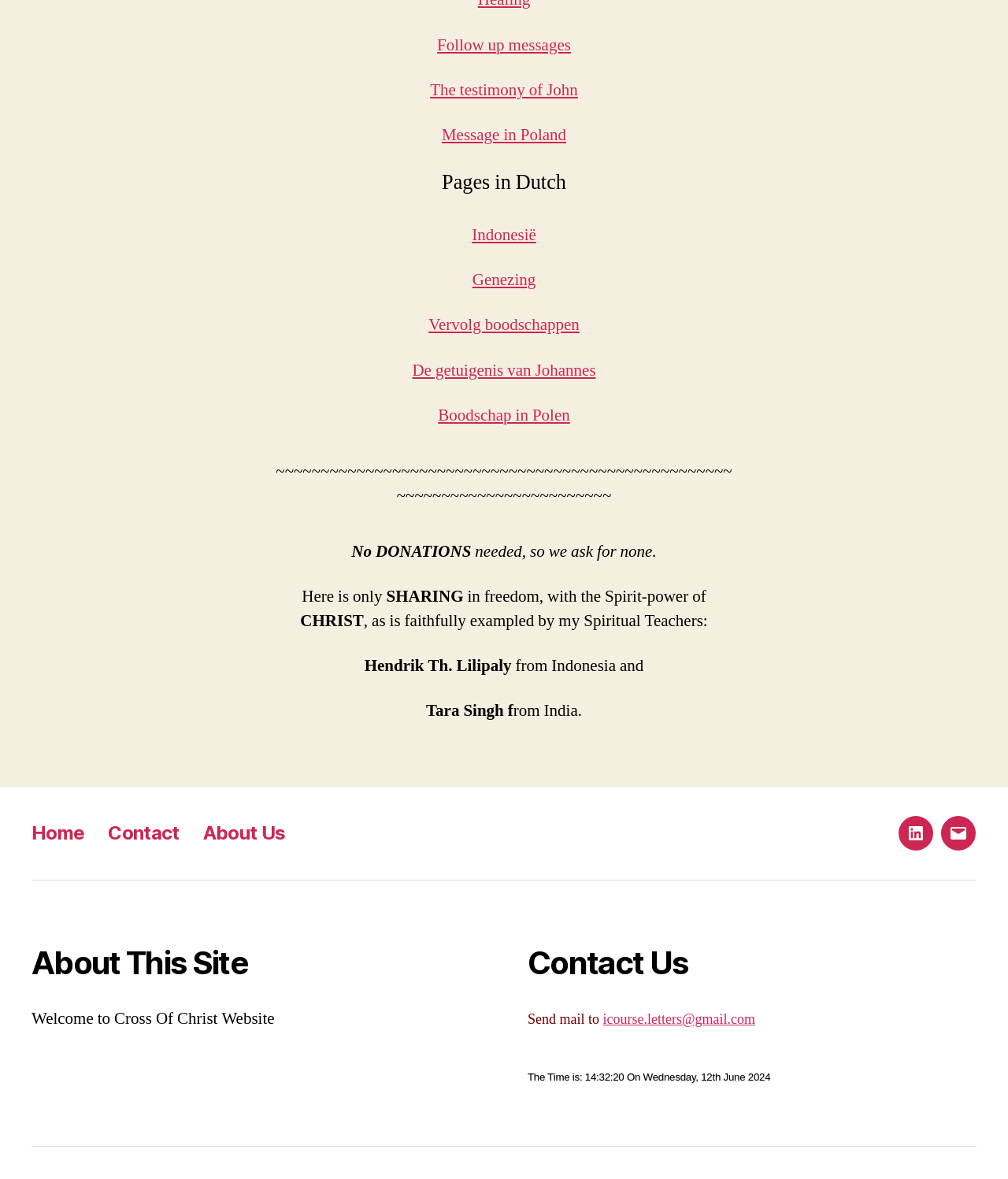Calculate the bounding box coordinates for the UI element based on the following description: "Boodschap in Polen". Ensure the coordinates are four float numbers between 0 and 1, i.e., [left, top, right, bottom].

[0.435, 0.343, 0.565, 0.361]